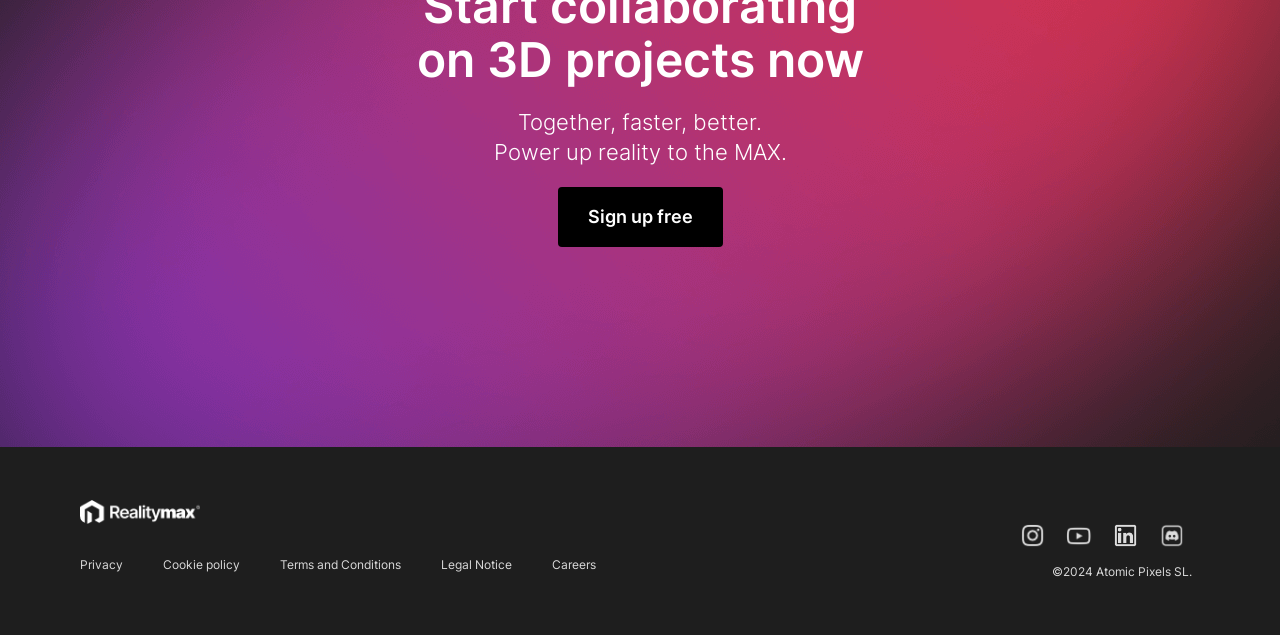Answer briefly with one word or phrase:
What is the text of the call-to-action button?

Sign up free